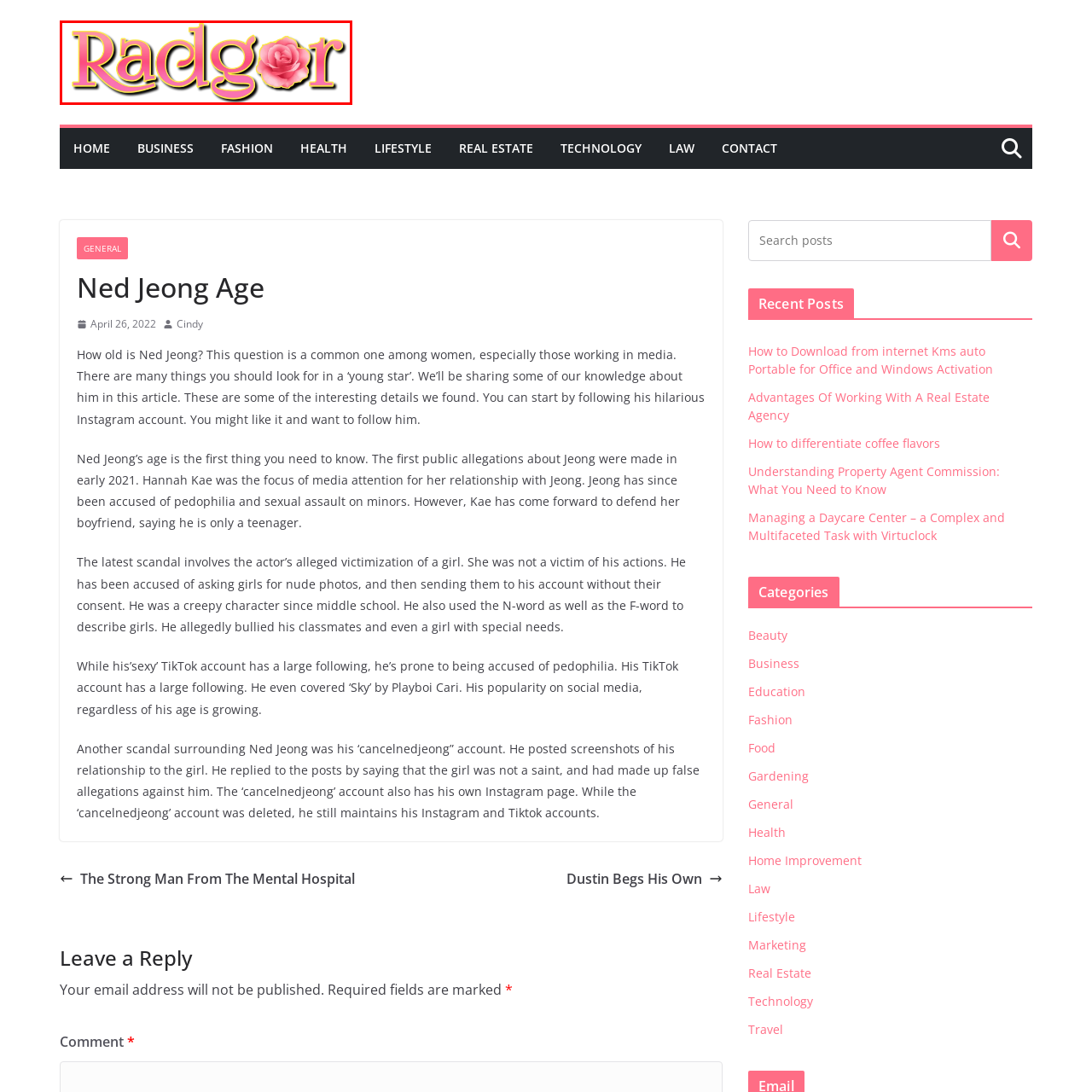Observe the content inside the red rectangle, What is the purpose of the design element? 
Give your answer in just one word or phrase.

Capturing attention